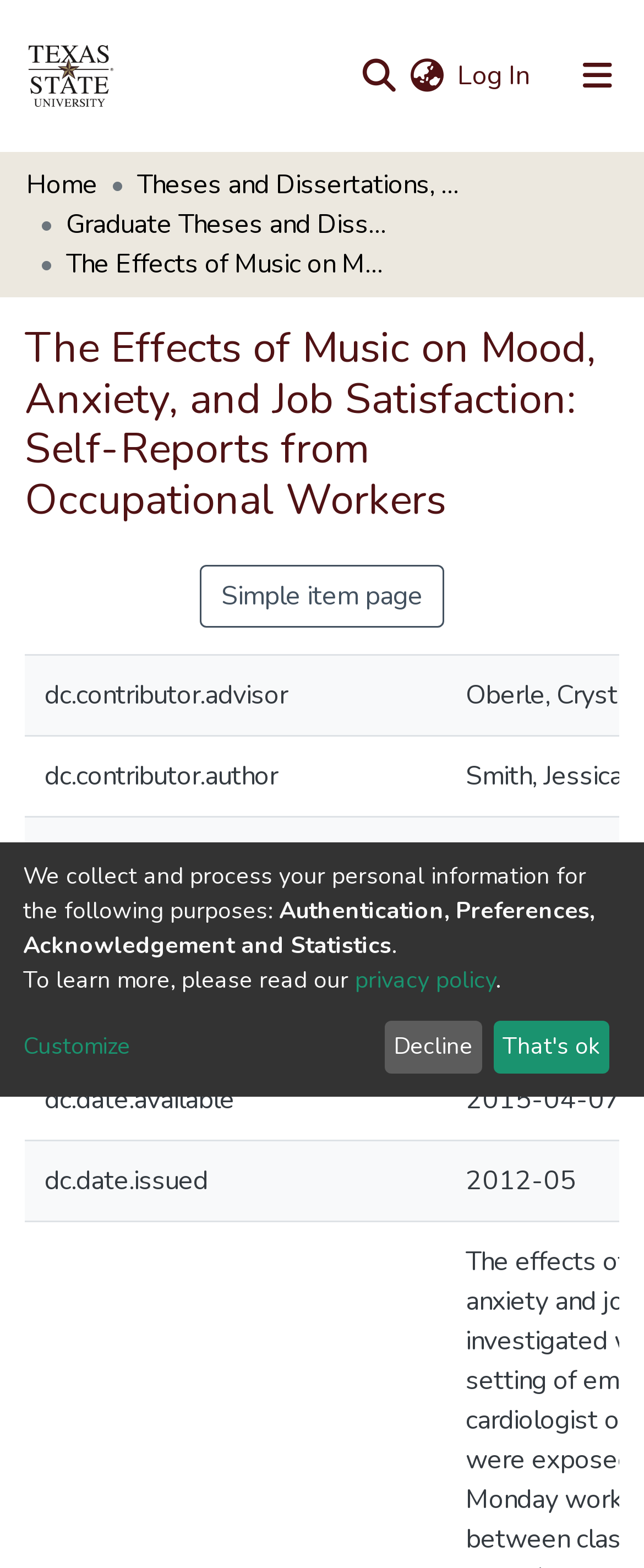Extract the bounding box coordinates for the UI element described as: "Graduate Theses and Dissertations".

[0.103, 0.131, 0.615, 0.156]